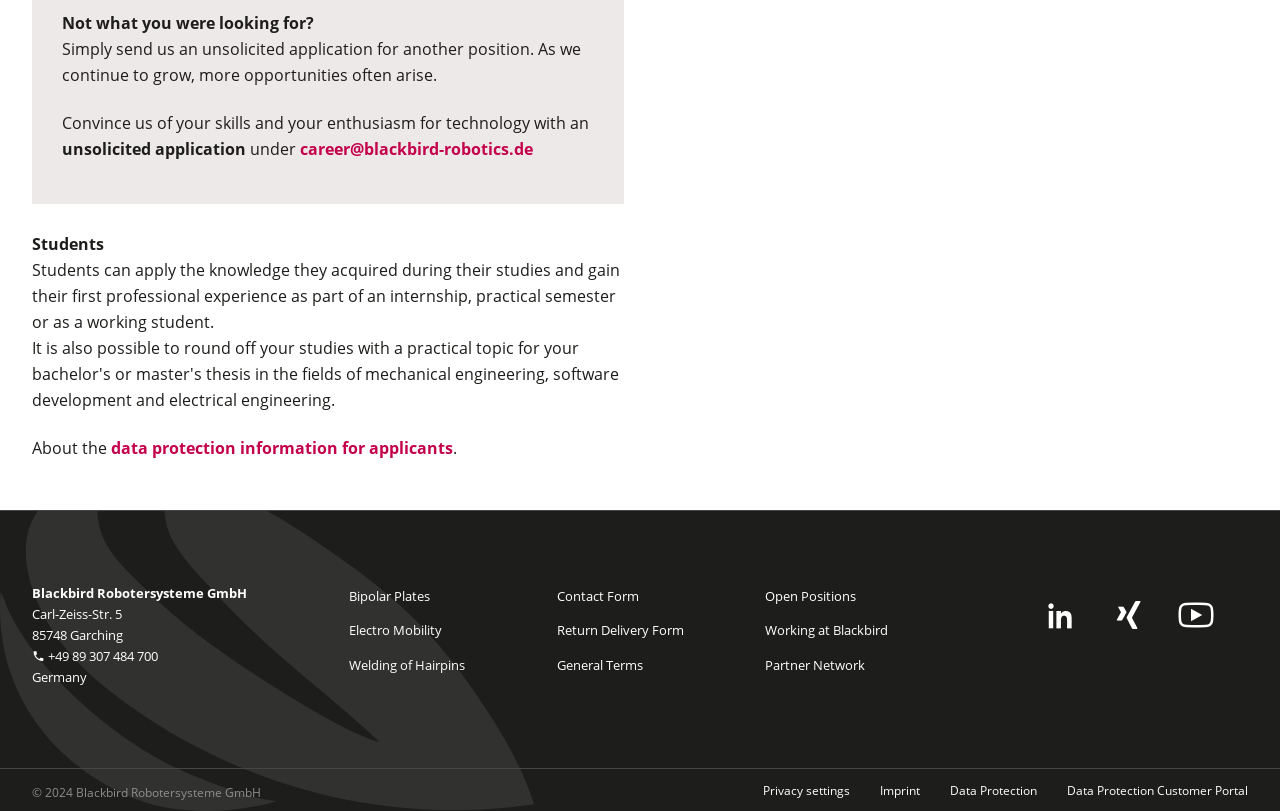What is the address of the company?
Based on the image, give a one-word or short phrase answer.

Carl-Zeiss-Str. 5, 85748 Garching, Germany